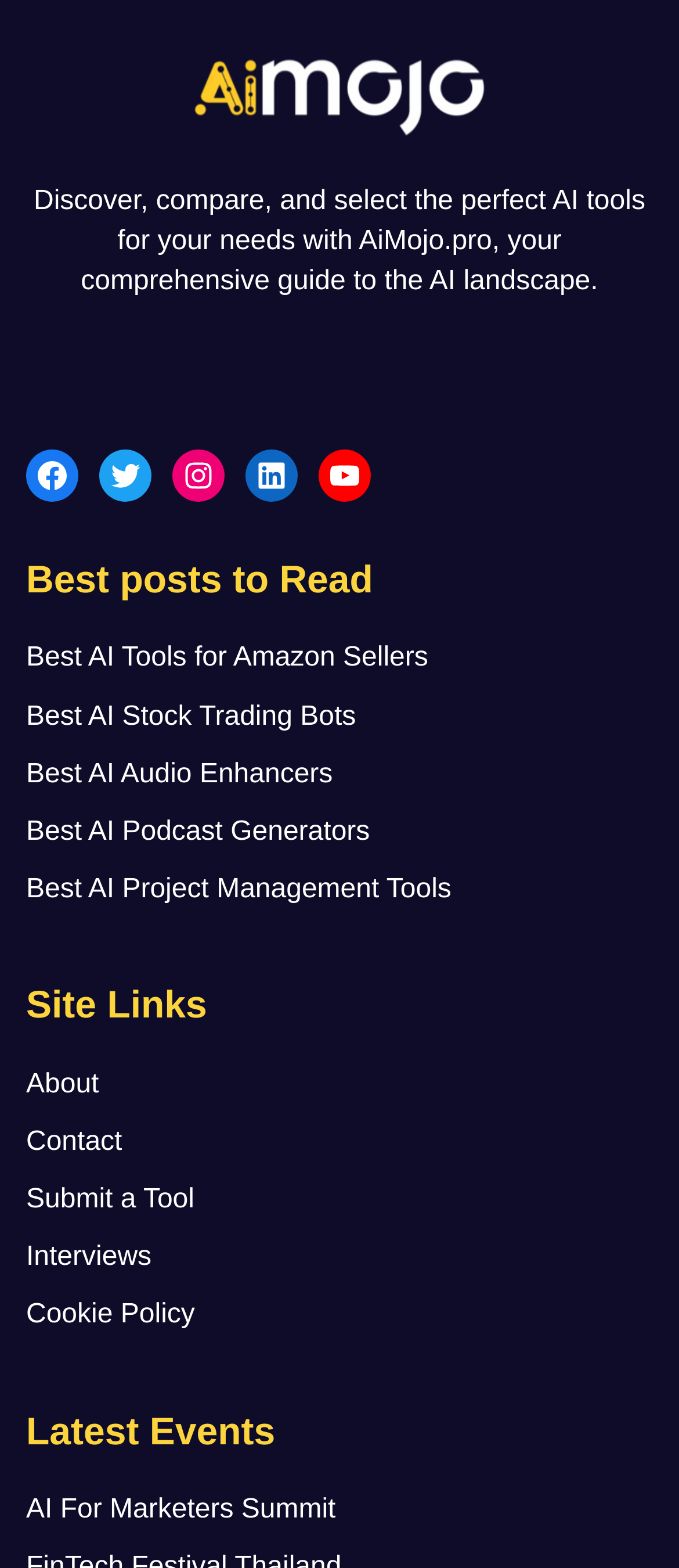How many social media links are available?
Look at the image and provide a short answer using one word or a phrase.

5